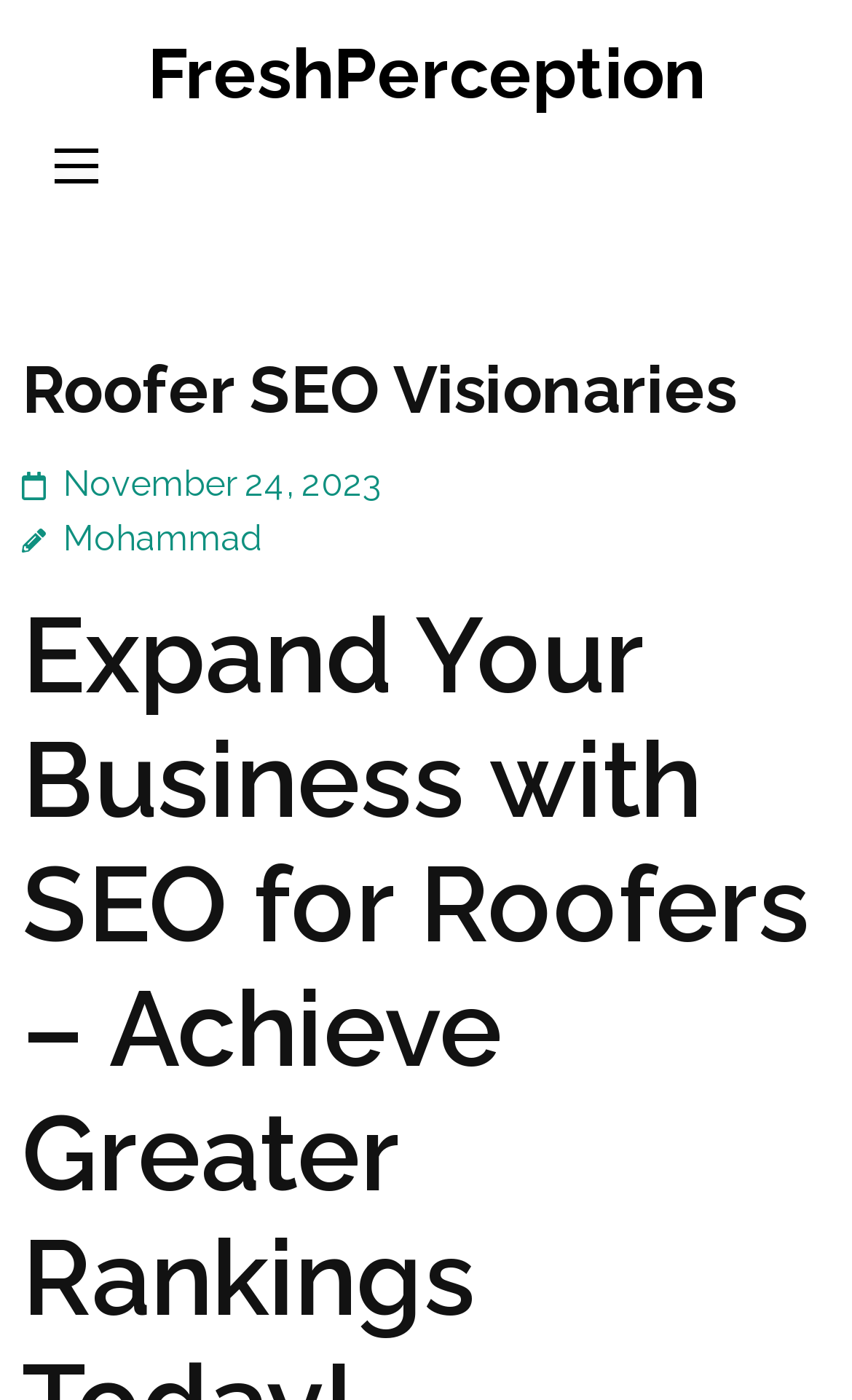Determine the main headline of the webpage and provide its text.

Roofer SEO Visionaries